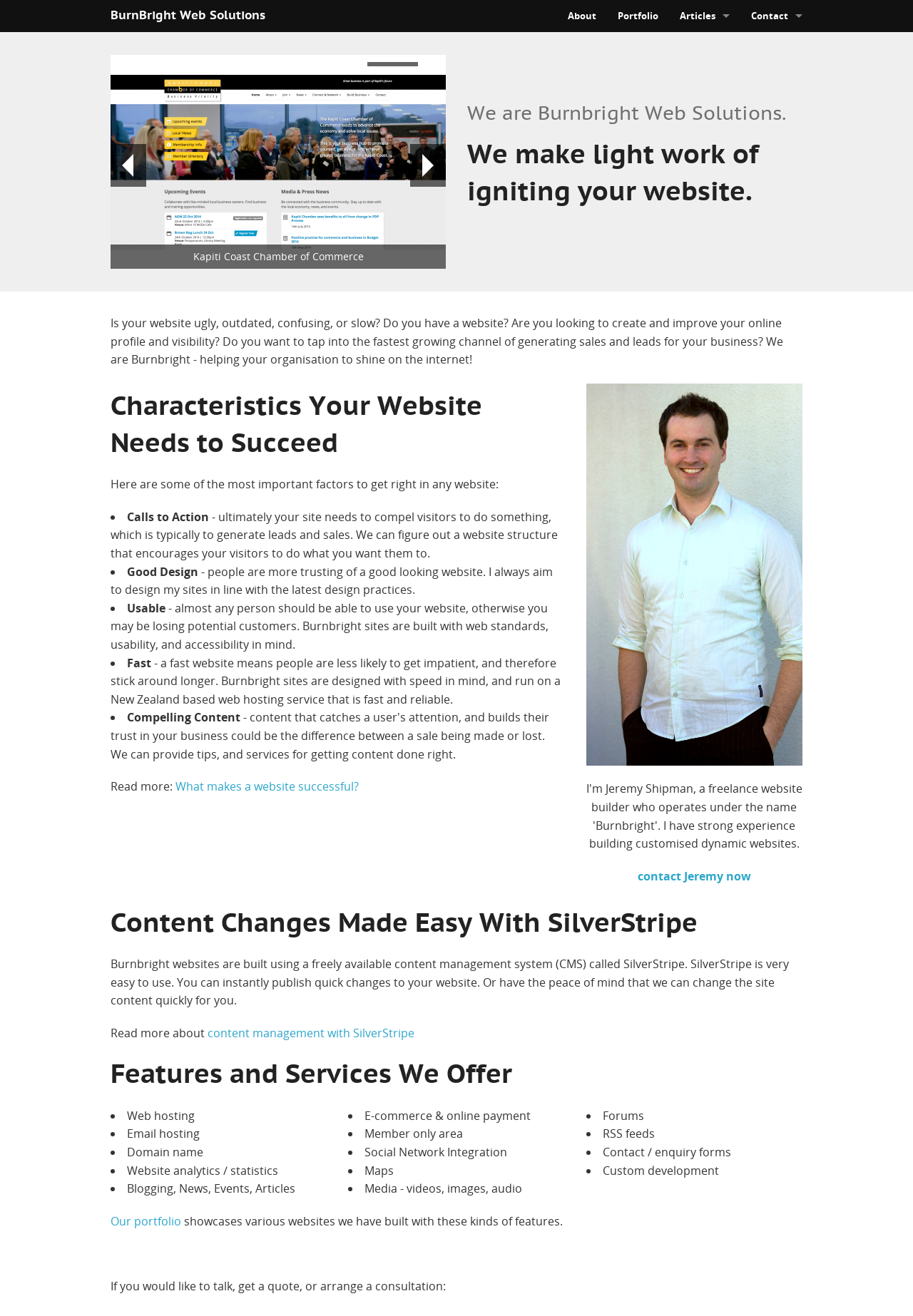What services are offered by Burnbright?
Examine the screenshot and reply with a single word or phrase.

Web hosting, Email hosting, Domain name, etc.